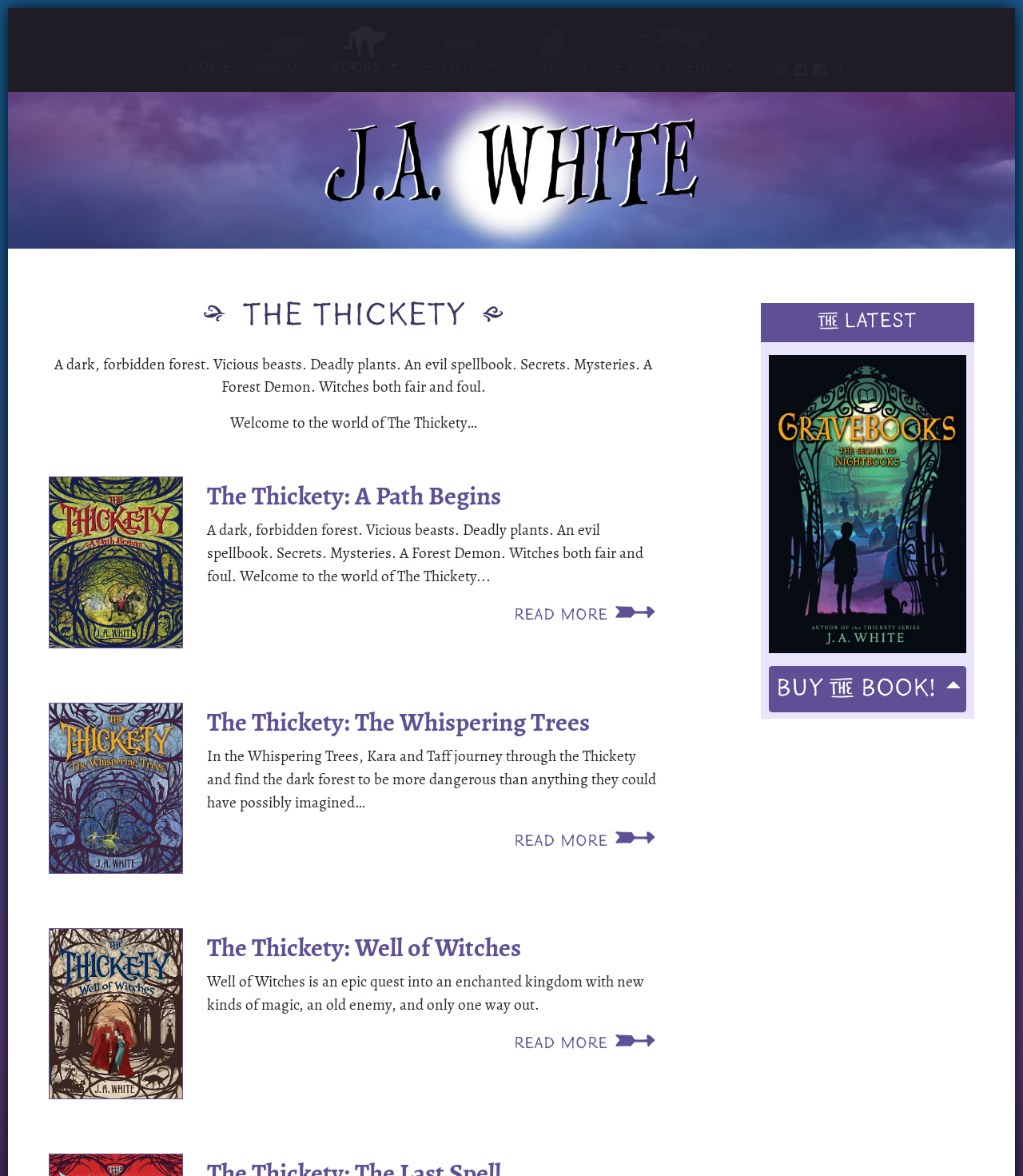Identify the bounding box coordinates for the element that needs to be clicked to fulfill this instruction: "Click the READ MORE link in the first article". Provide the coordinates in the format of four float numbers between 0 and 1: [left, top, right, bottom].

[0.502, 0.516, 0.643, 0.53]